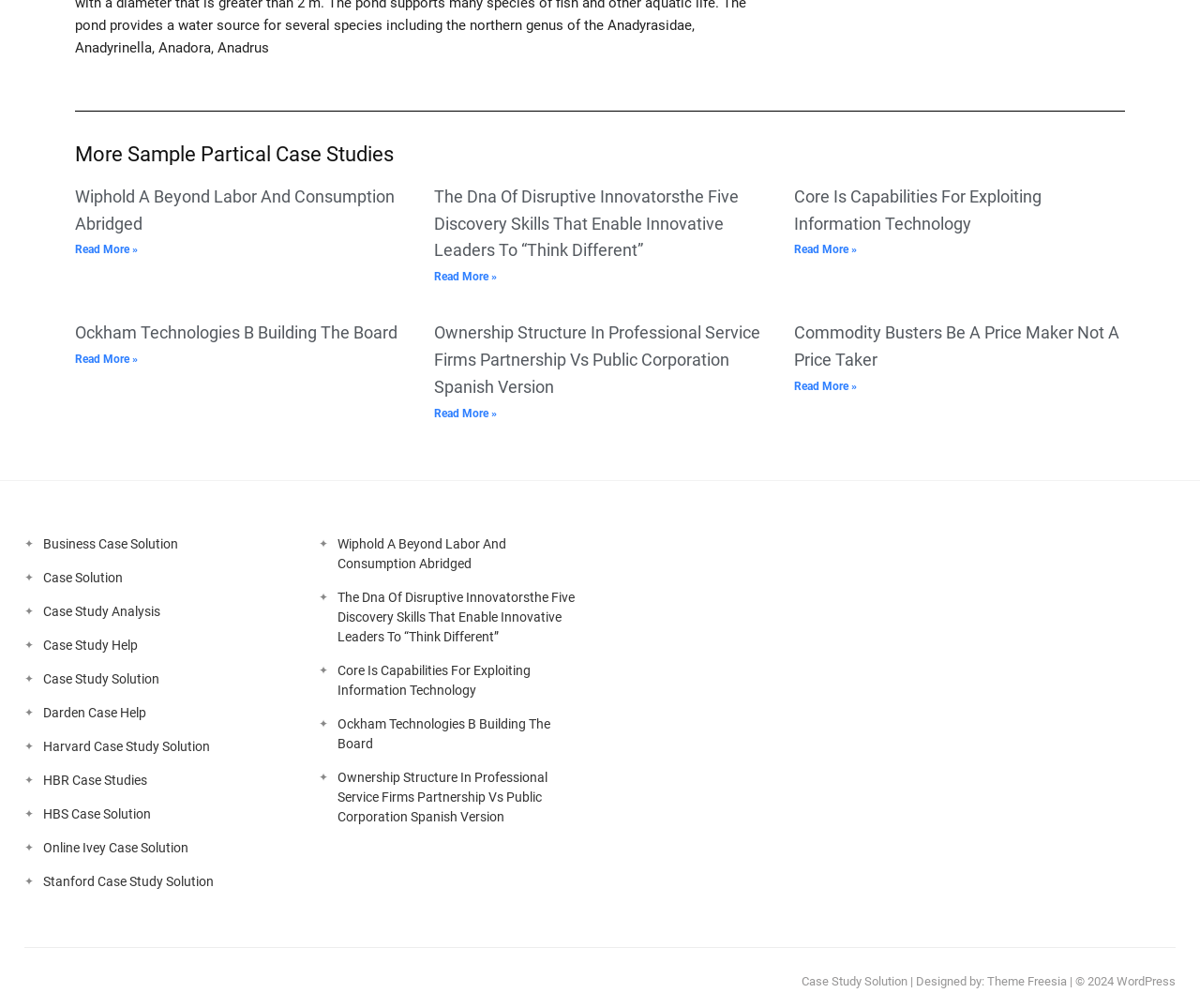Identify the bounding box coordinates for the element you need to click to achieve the following task: "Click the 'Contact' link". Provide the bounding box coordinates as four float numbers between 0 and 1, in the form [left, top, right, bottom].

None